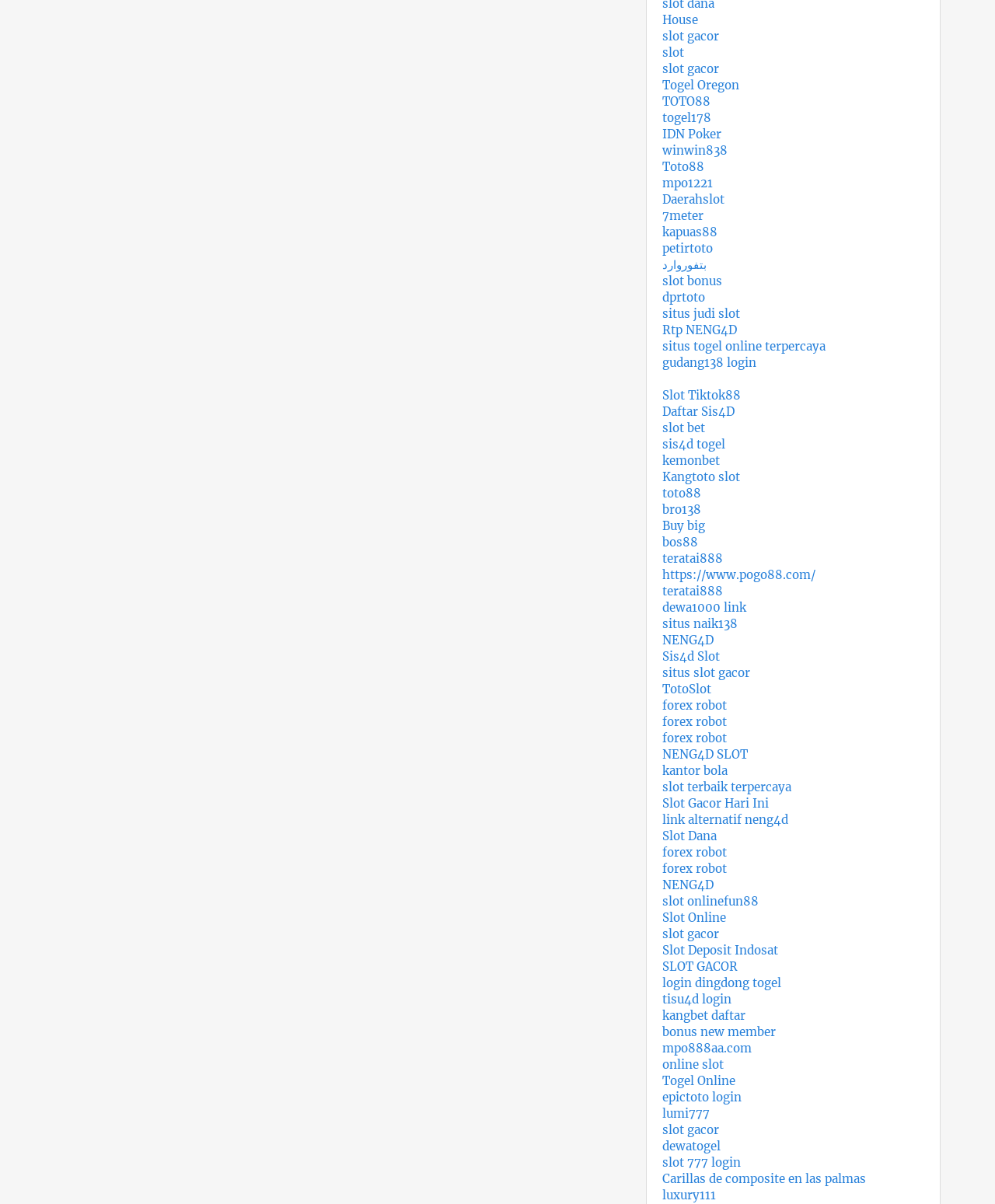Identify the bounding box for the described UI element. Provide the coordinates in (top-left x, top-left y, bottom-right x, bottom-right y) format with values ranging from 0 to 1: mpo888aa.com

[0.665, 0.864, 0.755, 0.876]